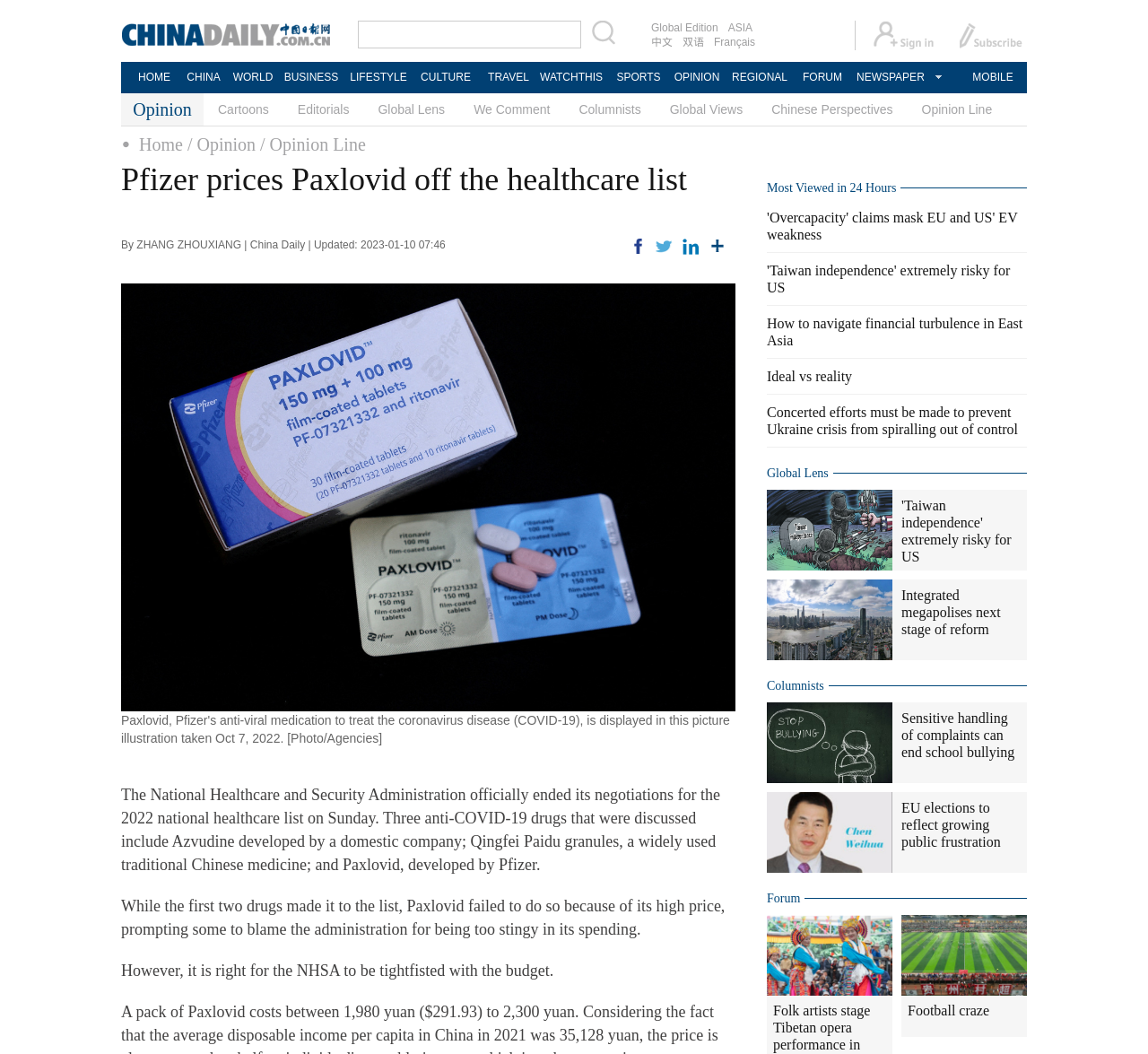How many anti-COVID-19 drugs were discussed in the negotiations?
Can you give a detailed and elaborate answer to the question?

The article states that three anti-COVID-19 drugs were discussed in the negotiations, including Azvudine developed by a domestic company, Qingfei Paidu granules, and Paxlovid developed by Pfizer.